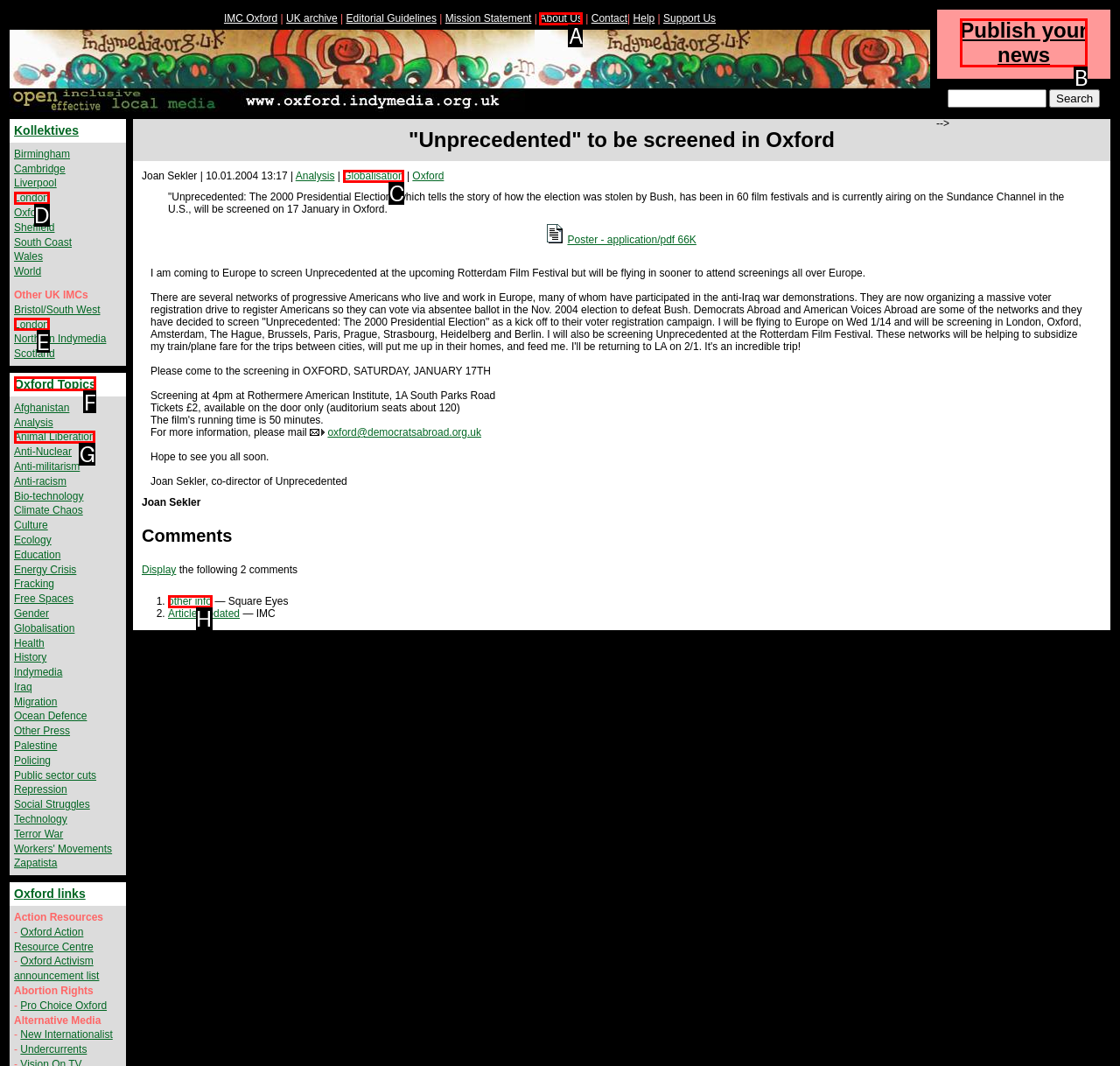Identify the HTML element that matches the description: Animal Liberation. Provide the letter of the correct option from the choices.

G